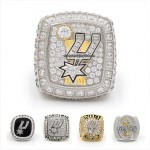Write a descriptive caption for the image, covering all notable aspects.

This image showcases a stunning custom championship ring from the San Antonio Spurs, prominently highlighting the team's emblem and design elements that celebrate their achievements. At the center, the ring features a prominent logo surrounded by an array of dazzling diamonds, reflecting a high level of craftsmanship and attention to detail. Accompanying this main ring are smaller variations displayed below, each representing different designs or commemorative editions associated with the Spurs. This visual not only emphasizes the team’s legacy but also illustrates the elegance and significance of championship memorabilia. Perfect for fans or collectors, this ring serves as a symbol of pride and accomplishment in the realm of sports.